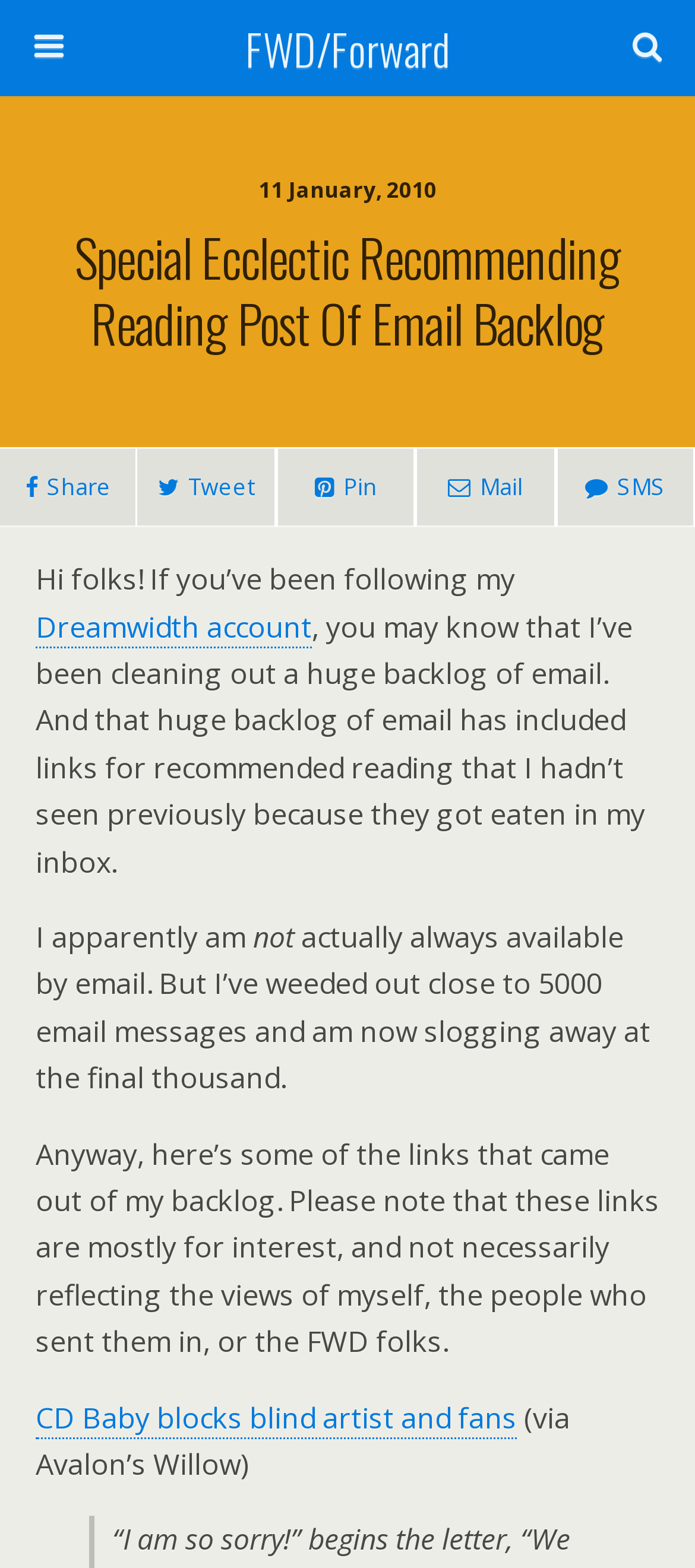How many email messages has the author weeded out?
Kindly answer the question with as much detail as you can.

I found a static text element with a bounding box coordinate of [0.051, 0.585, 0.936, 0.7] that mentions the author has 'weeded out close to 5000 email messages'.